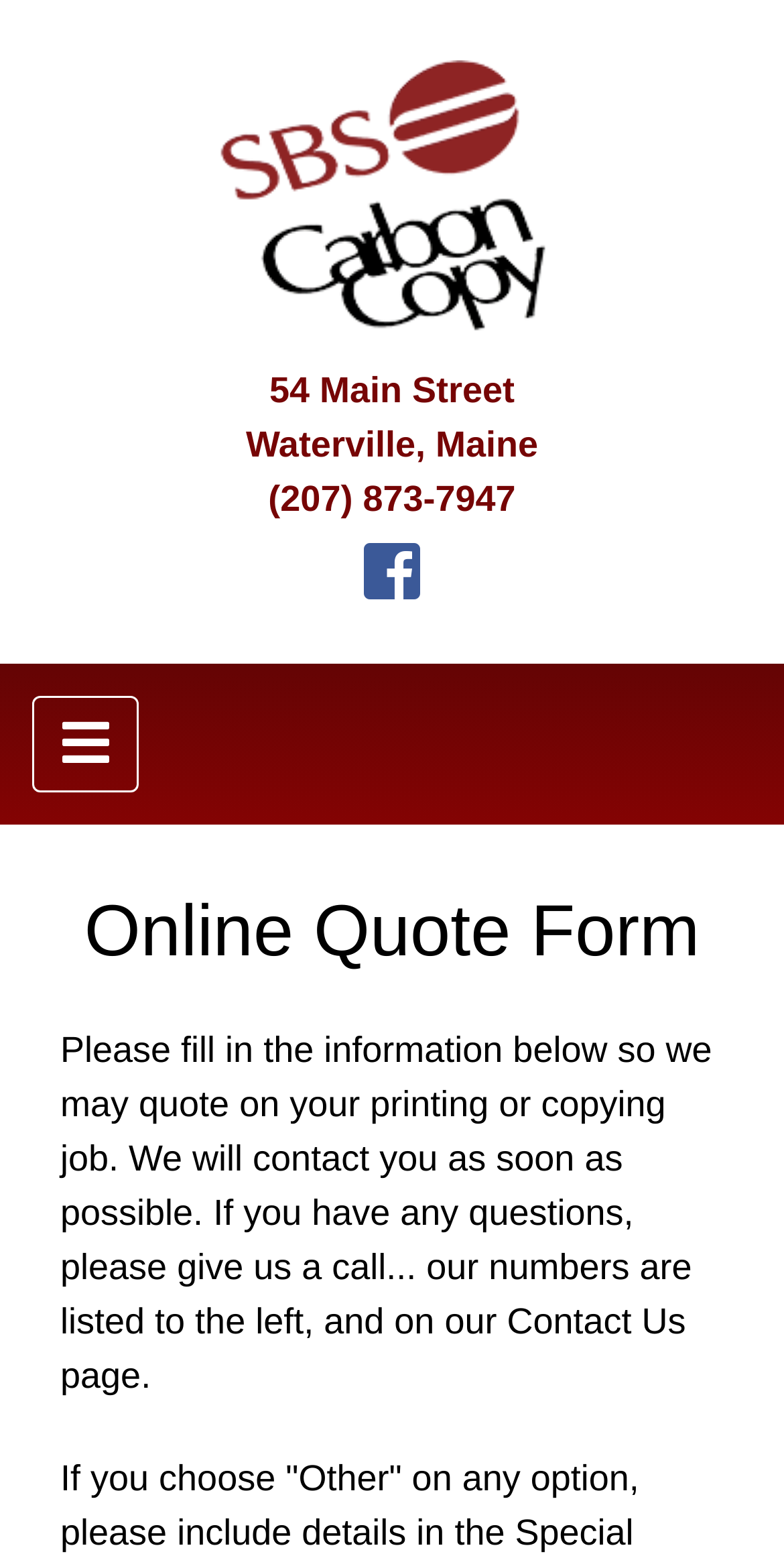Please provide a comprehensive answer to the question based on the screenshot: Is there a navigation menu on the webpage?

I found a button element with the text 'Toggle navigation' on the webpage, which suggests that there is a navigation menu that can be toggled on or off. The button is likely used to show or hide the navigation menu on smaller screens.